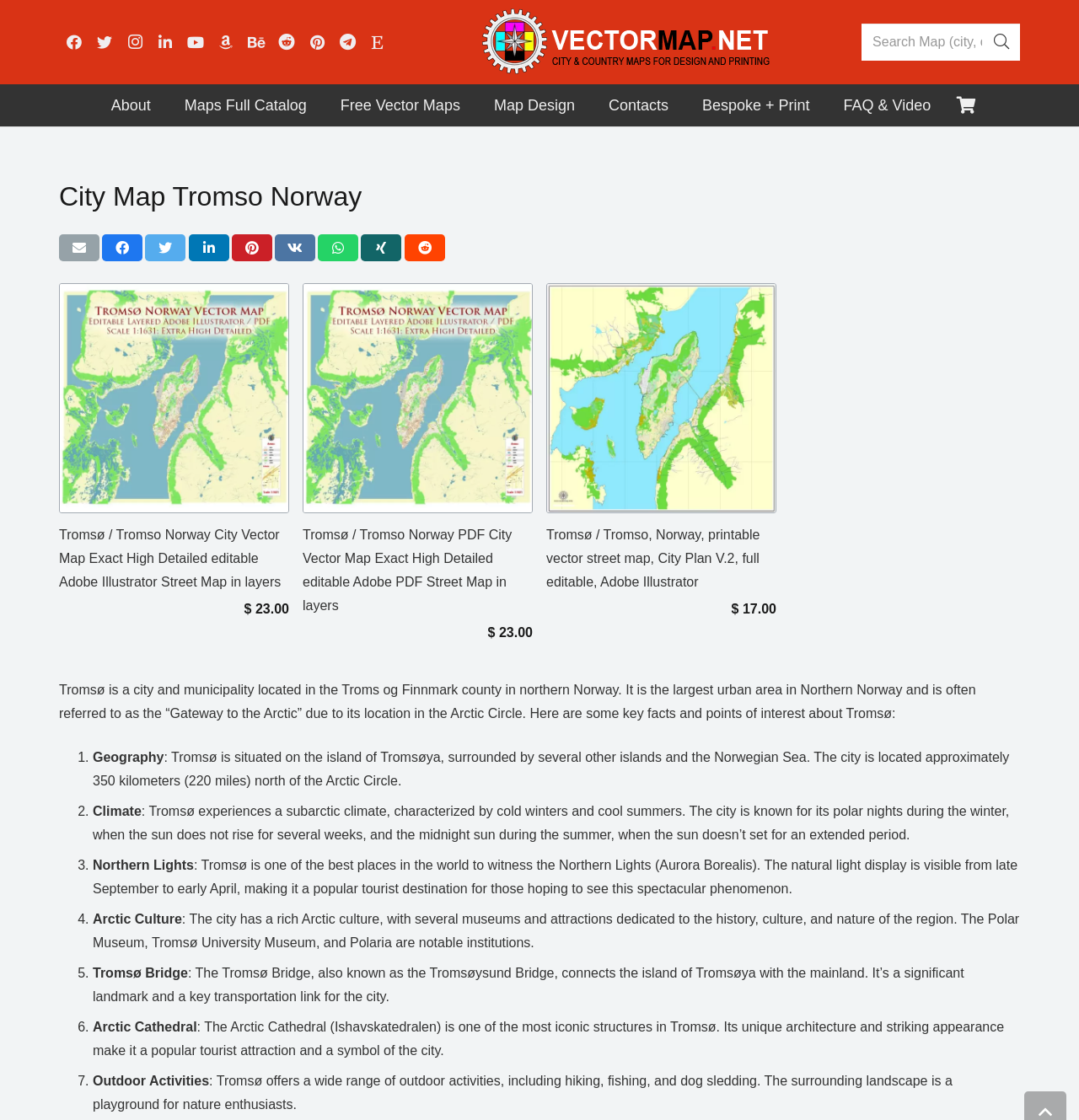Determine the main text heading of the webpage and provide its content.

City Map Tromso Norway